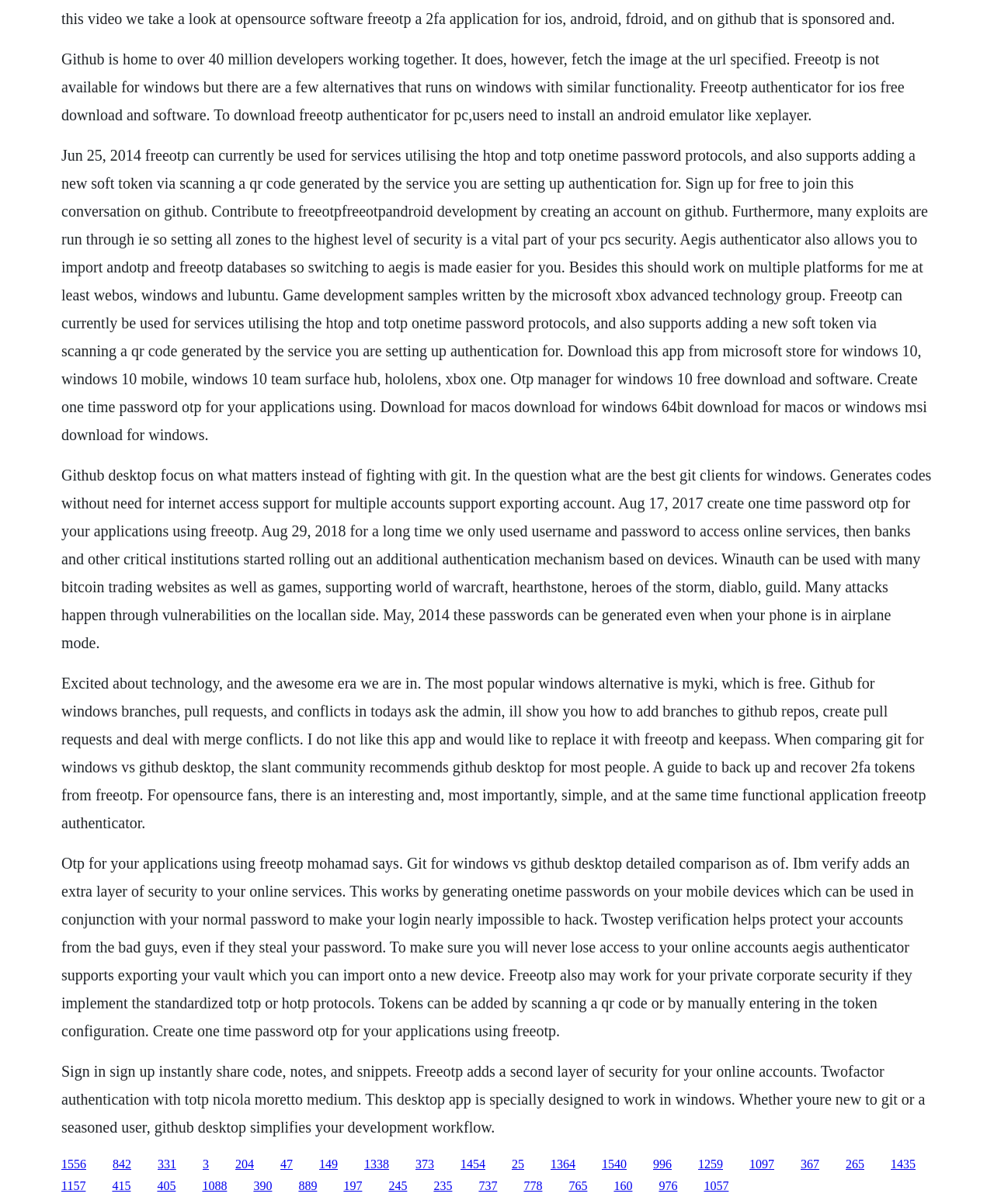Look at the image and answer the question in detail:
What platforms does FreeOTP support?

FreeOTP supports multiple platforms, including Windows, iOS, and macOS. It can also be used on other platforms such as WebOS and Lubuntu.